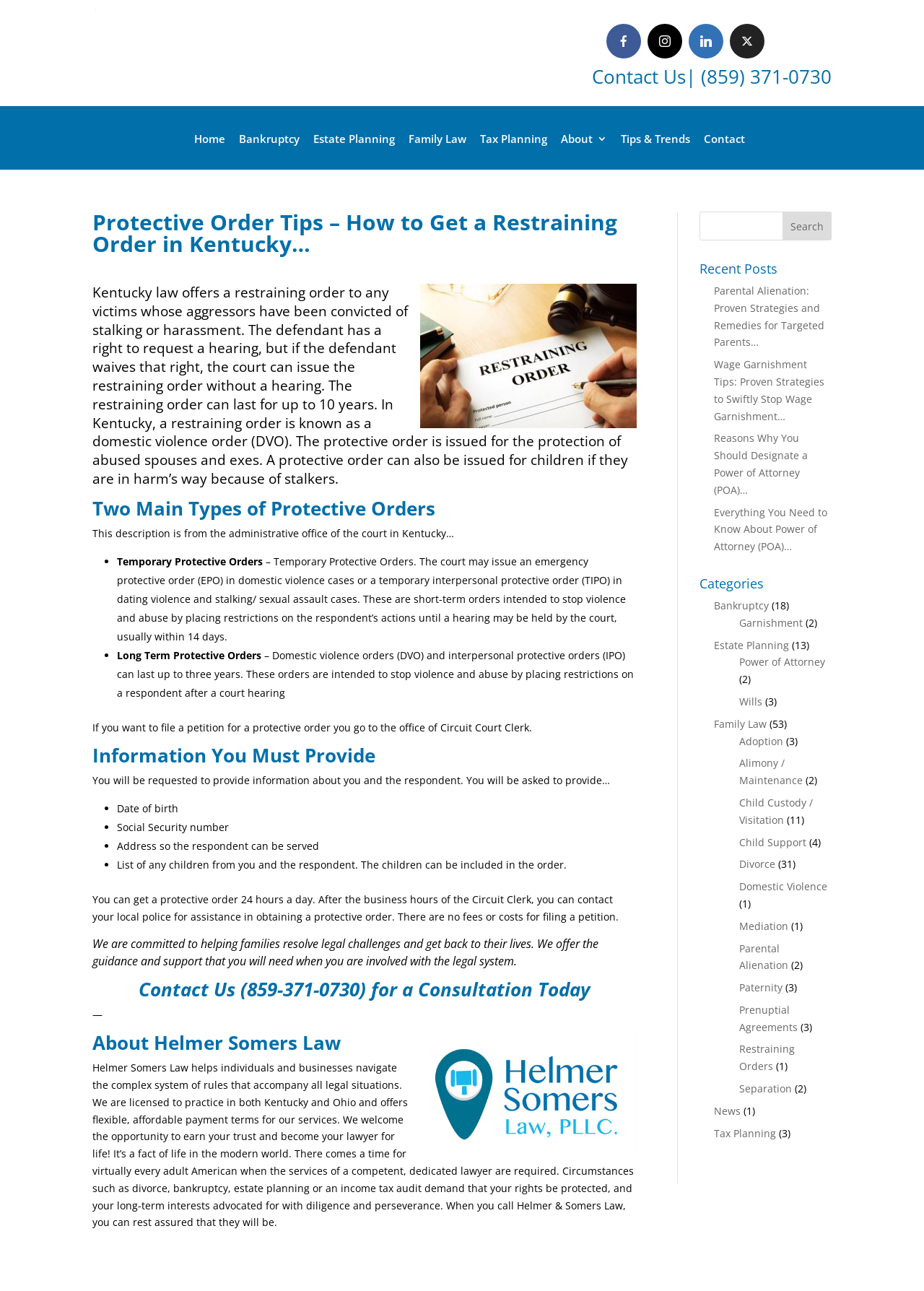What is the purpose of a protective order?
Please respond to the question thoroughly and include all relevant details.

According to the webpage, the purpose of a protective order is to stop violence and abuse by placing restrictions on the respondent's actions. This information can be found in the section 'Protective Order Tips – How to Get a Restraining Order in Kentucky…'.